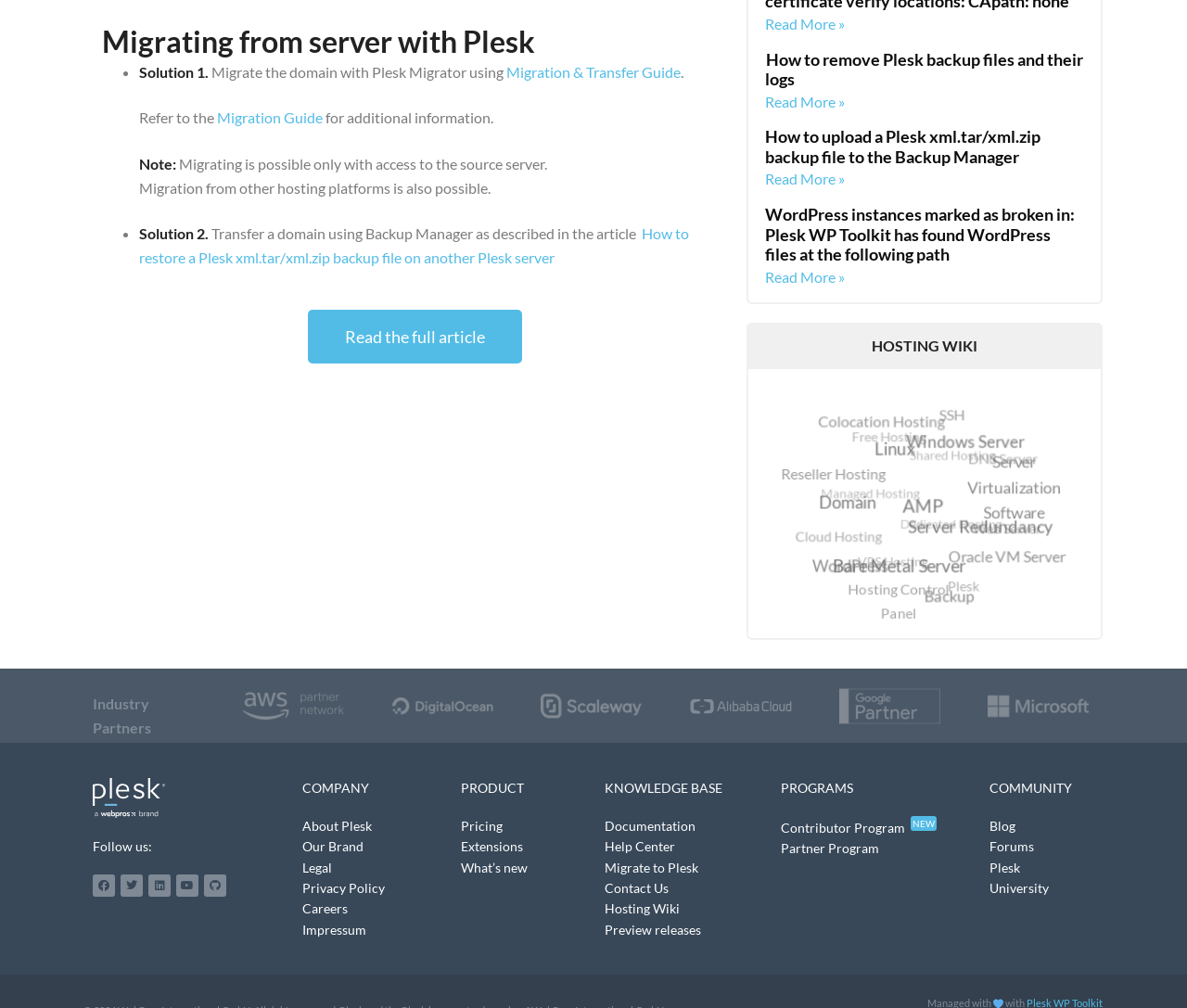Determine the bounding box coordinates of the region that needs to be clicked to achieve the task: "Click on the 'Migration & Transfer Guide' link".

[0.427, 0.062, 0.573, 0.08]